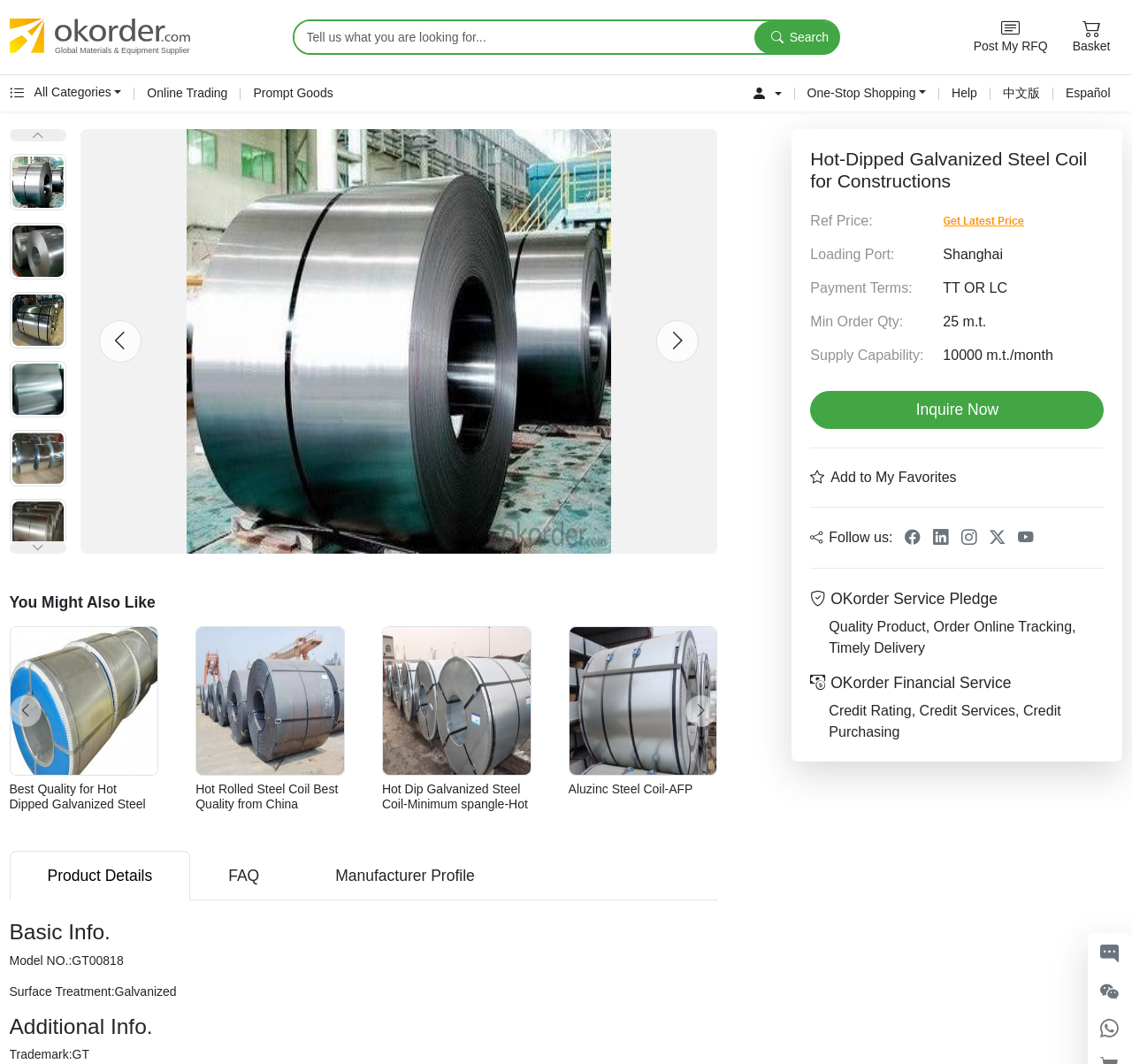Please locate the bounding box coordinates of the element that needs to be clicked to achieve the following instruction: "Search for products". The coordinates should be four float numbers between 0 and 1, i.e., [left, top, right, bottom].

[0.26, 0.02, 0.667, 0.05]